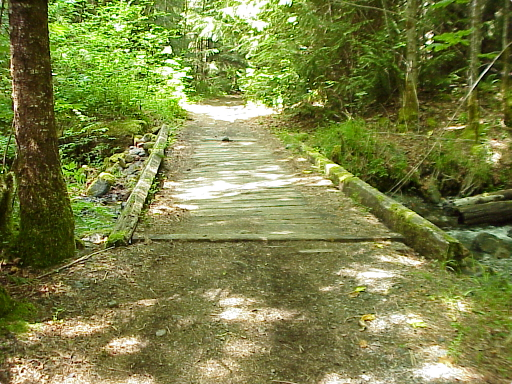What creates the dappled patterns on the ground?
Kindly offer a comprehensive and detailed response to the question.

The caption explains that 'sunlight filters through the trees, creating dappled patterns on the ground', which is the reason behind the patterns observed on the ground.